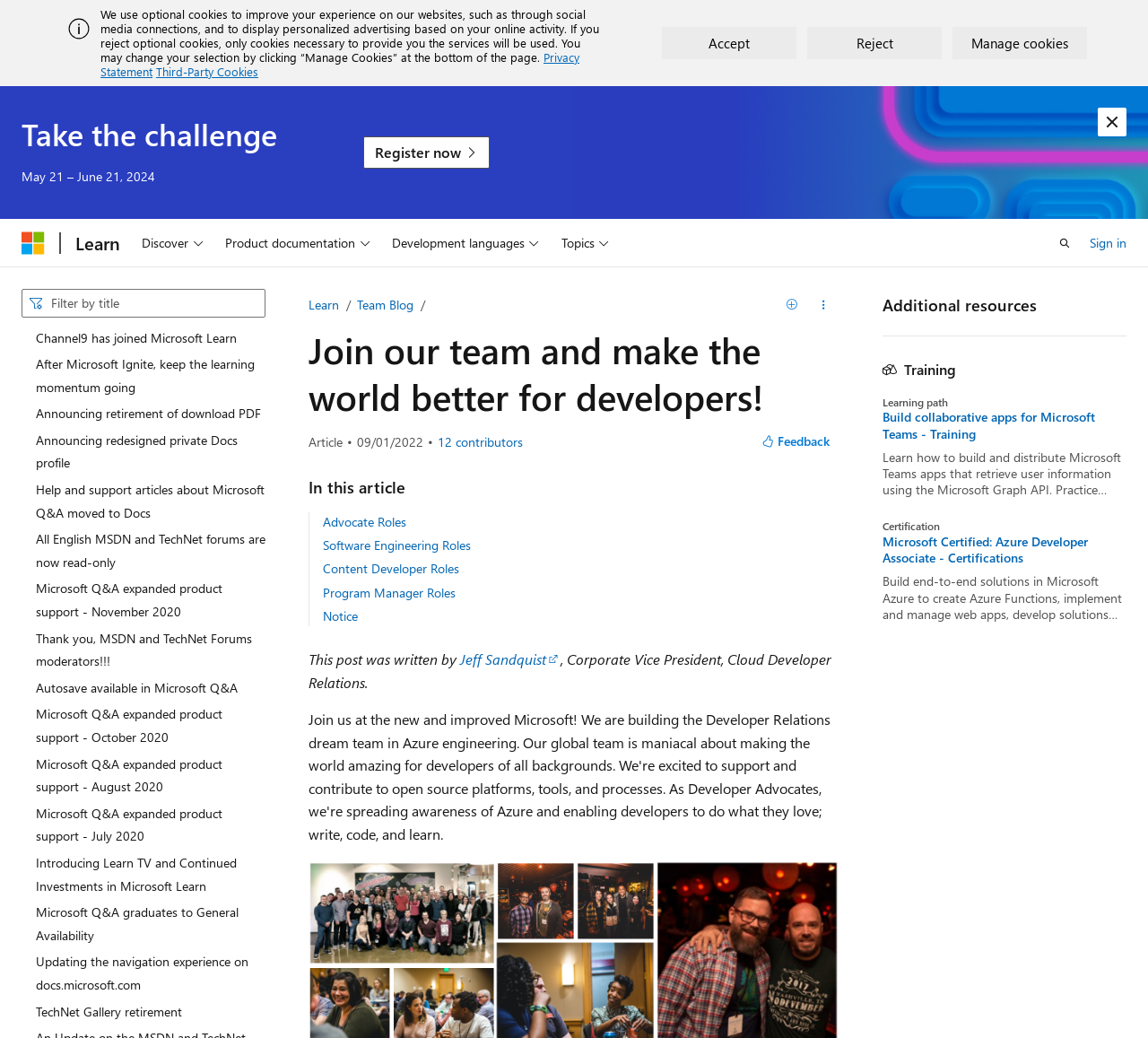What is the date of the article review?
Using the image, provide a detailed and thorough answer to the question.

The date of the article review is mentioned in the article, specifically in the section 'Article review date', which is located below the article title and indicates that the article was reviewed on September 1, 2022.